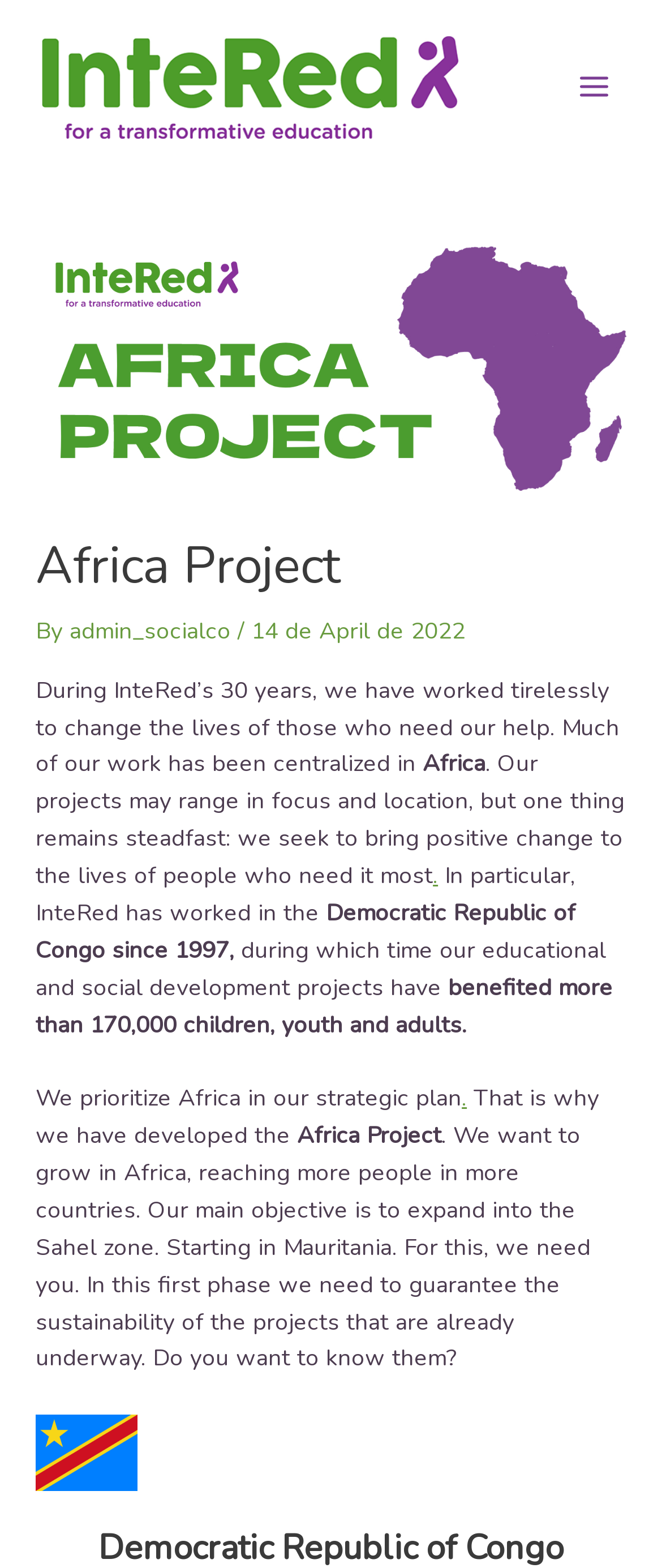Find the bounding box of the element with the following description: ".". The coordinates must be four float numbers between 0 and 1, formatted as [left, top, right, bottom].

[0.698, 0.69, 0.705, 0.711]